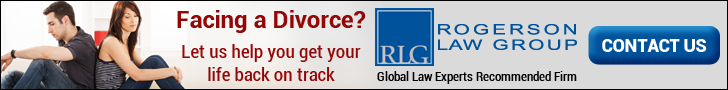What is the visual representation in the background of the image?
Based on the image, answer the question with a single word or brief phrase.

A couple sitting apart